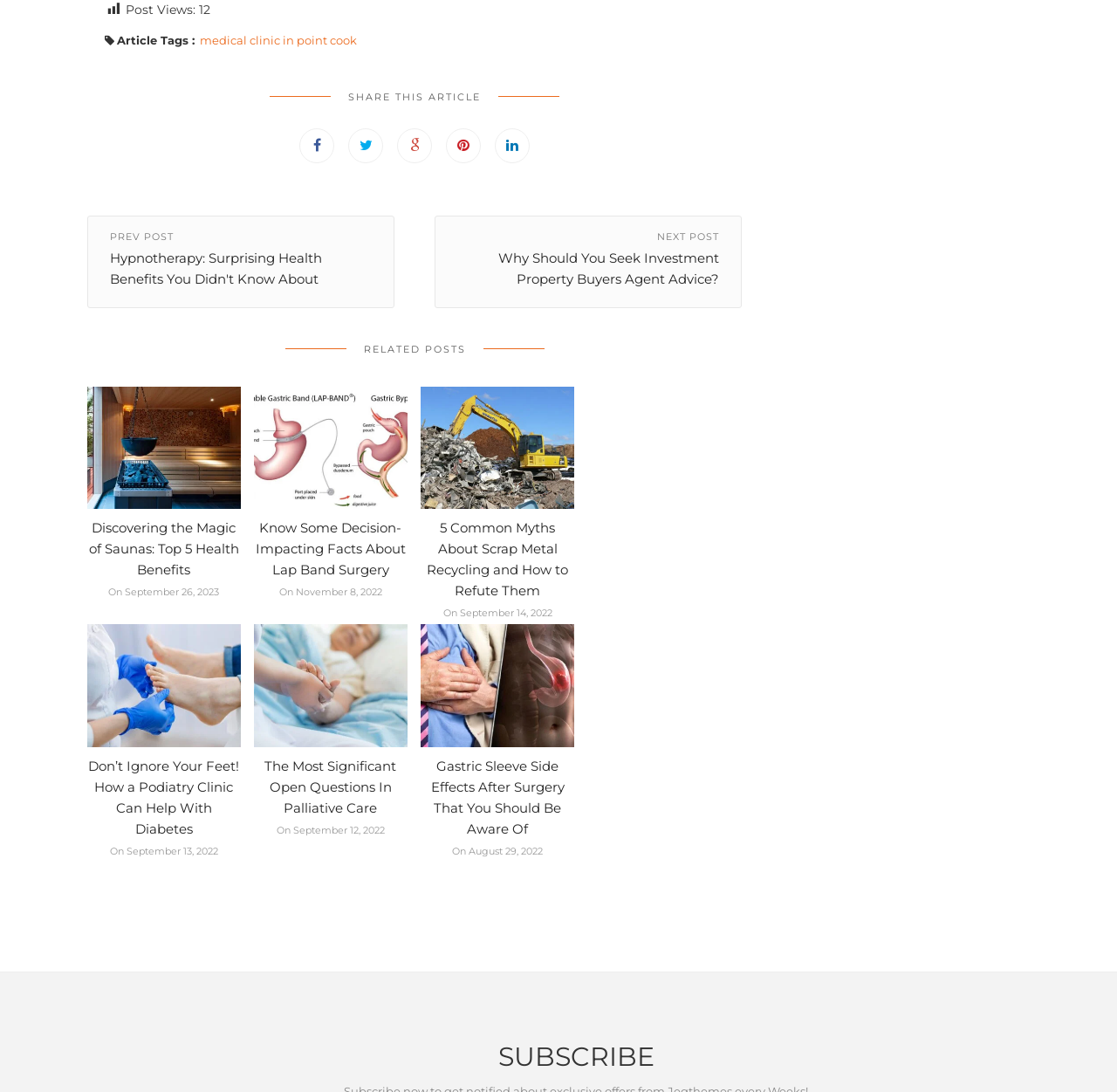Find and indicate the bounding box coordinates of the region you should select to follow the given instruction: "Click on the 'Introducing Gif Animator' disclosure triangle".

None